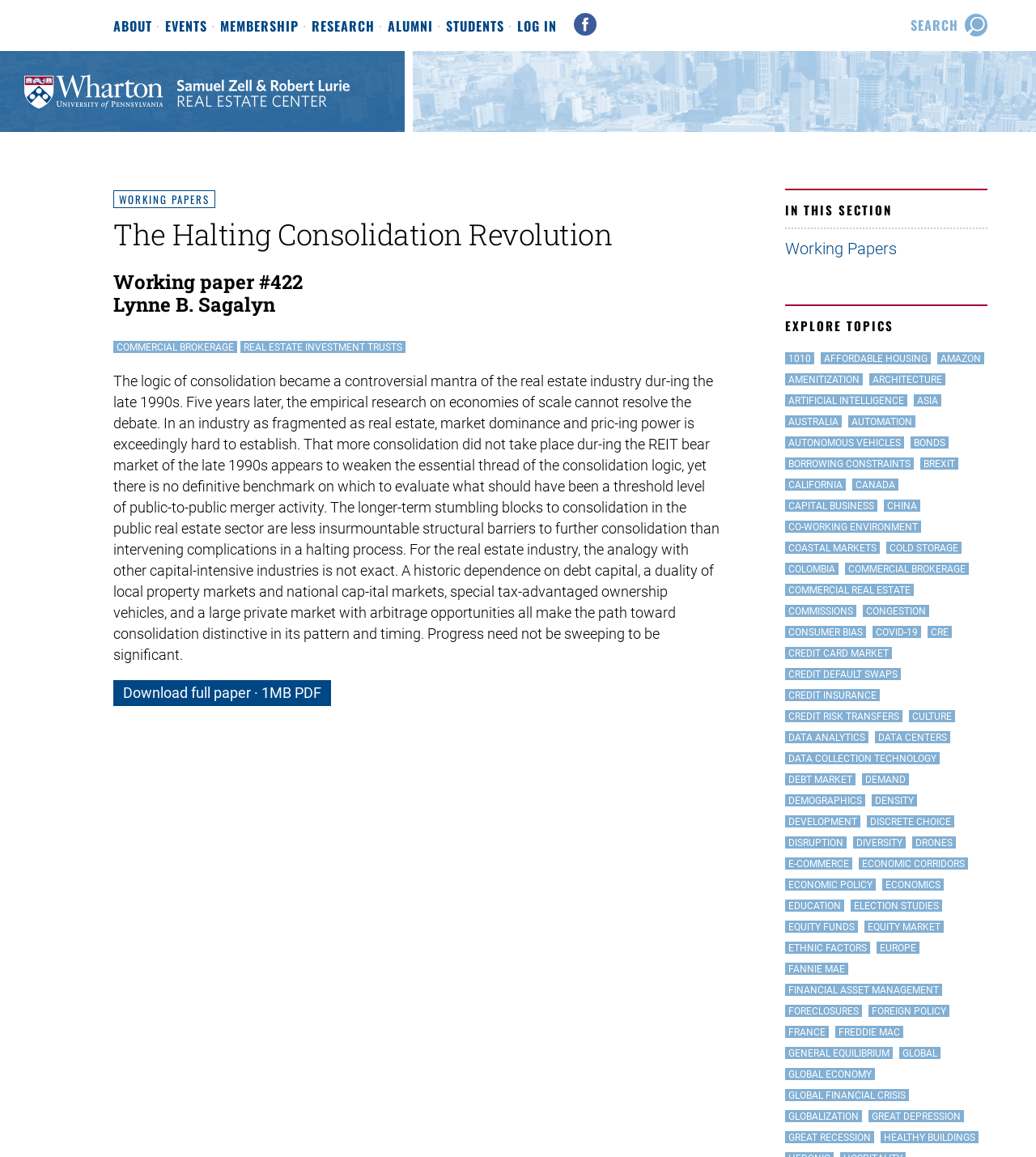Offer an extensive depiction of the webpage and its key elements.

The webpage is about the Zell/Lurie Real Estate Center, with a focus on the "Halting Consolidation Revolution" working paper. At the top, there are several links to different sections of the website, including "ABOUT", "EVENTS", "MEMBERSHIP", "RESEARCH", "ALUMNI", "STUDENTS", and "LOG IN". 

Below these links, there is a prominent heading that reads "The Halting Consolidation Revolution" followed by a subheading "Working paper #422 Lynne B. Sagalyn". 

To the left of the heading, there are several links related to real estate, including "WORKING PAPERS", "COMMERCIAL BROKERAGE", and "REAL ESTATE INVESTMENT TRUSTS". 

The main content of the page is a lengthy text that discusses the concept of consolidation in the real estate industry. The text is divided into several paragraphs and provides an in-depth analysis of the topic. 

On the right side of the page, there is a section titled "IN THIS SECTION" with a link to "Working Papers". Below this, there is another section titled "EXPLORE TOPICS" with numerous links to various topics related to real estate, including "AFFORDABLE HOUSING", "AMAZON", "ARCHITECTURE", and many others. 

At the bottom of the page, there is a link to download the full paper as a 1MB PDF file.